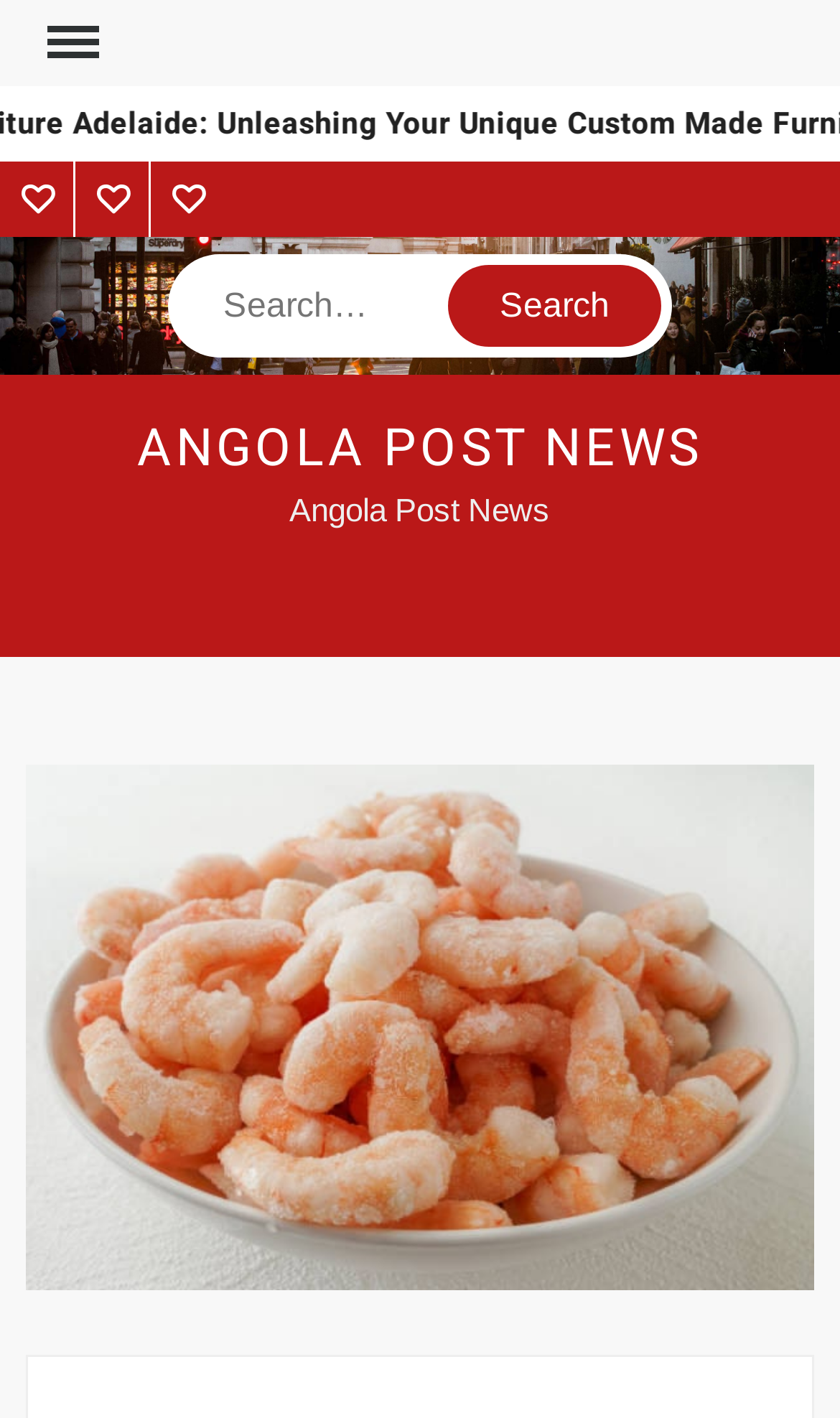What is the purpose of the search box?
Please elaborate on the answer to the question with detailed information.

I looked at the search box and its surrounding elements, including the static text 'Search' and the button 'Search', which suggests that the purpose of the search box is to allow users to search the website.